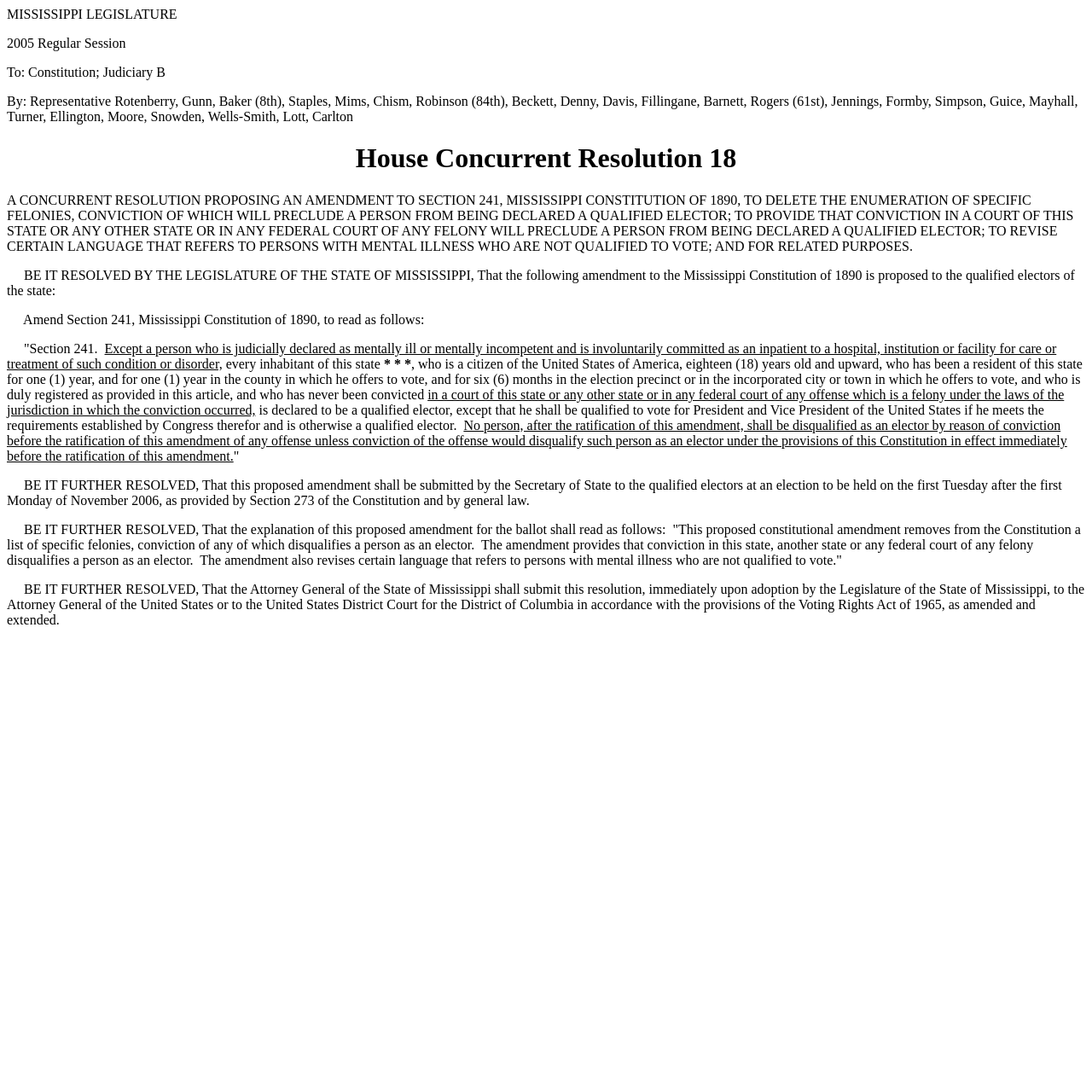Using the elements shown in the image, answer the question comprehensively: What is the proposed amendment about?

Based on the text, the proposed amendment is about revising Section 241 of the Mississippi Constitution of 1890, specifically regarding the enumeration of specific felonies that preclude a person from being declared a qualified elector.